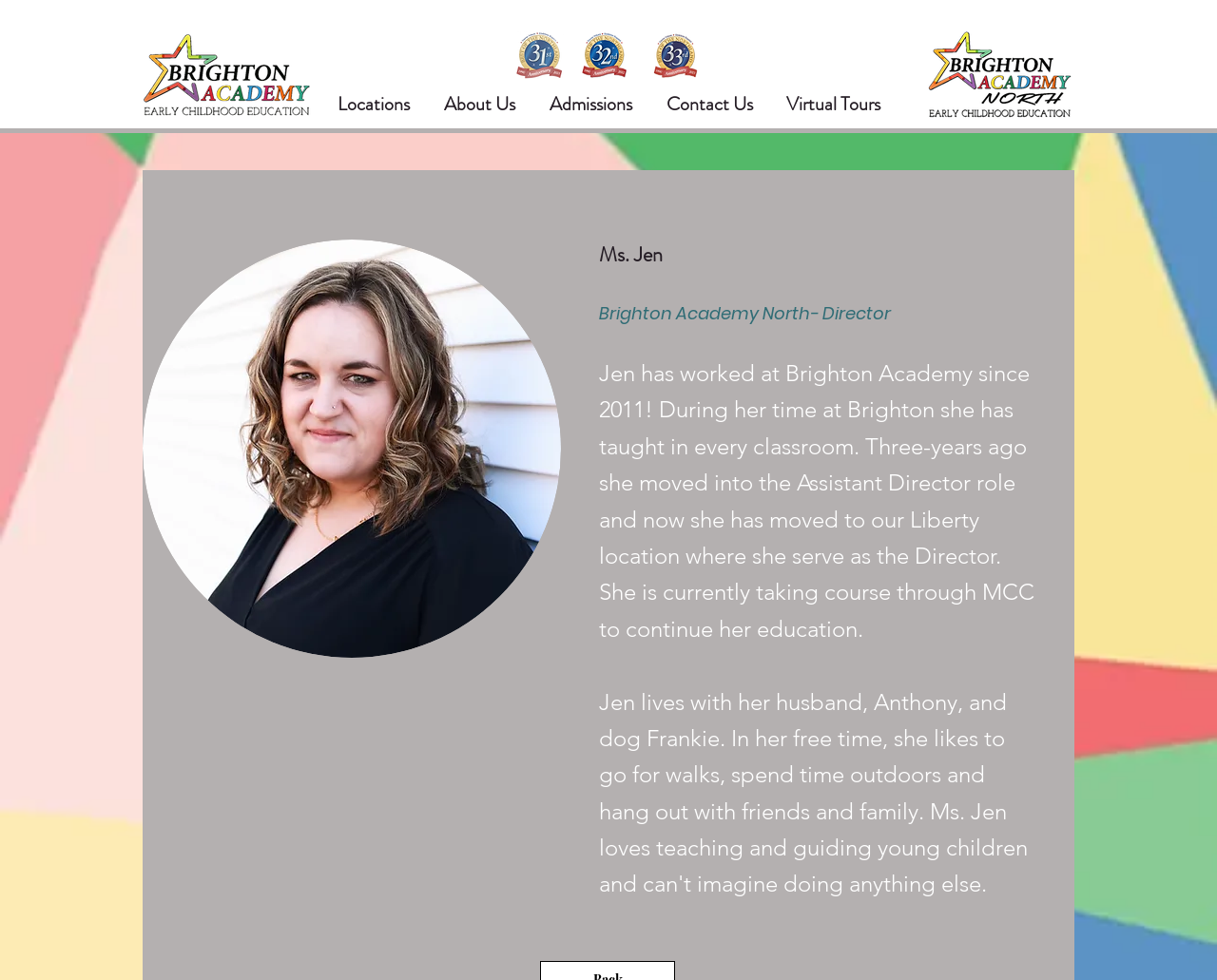What is the type of logo above the navigation menu?
Identify the answer in the screenshot and reply with a single word or phrase.

BONL logo